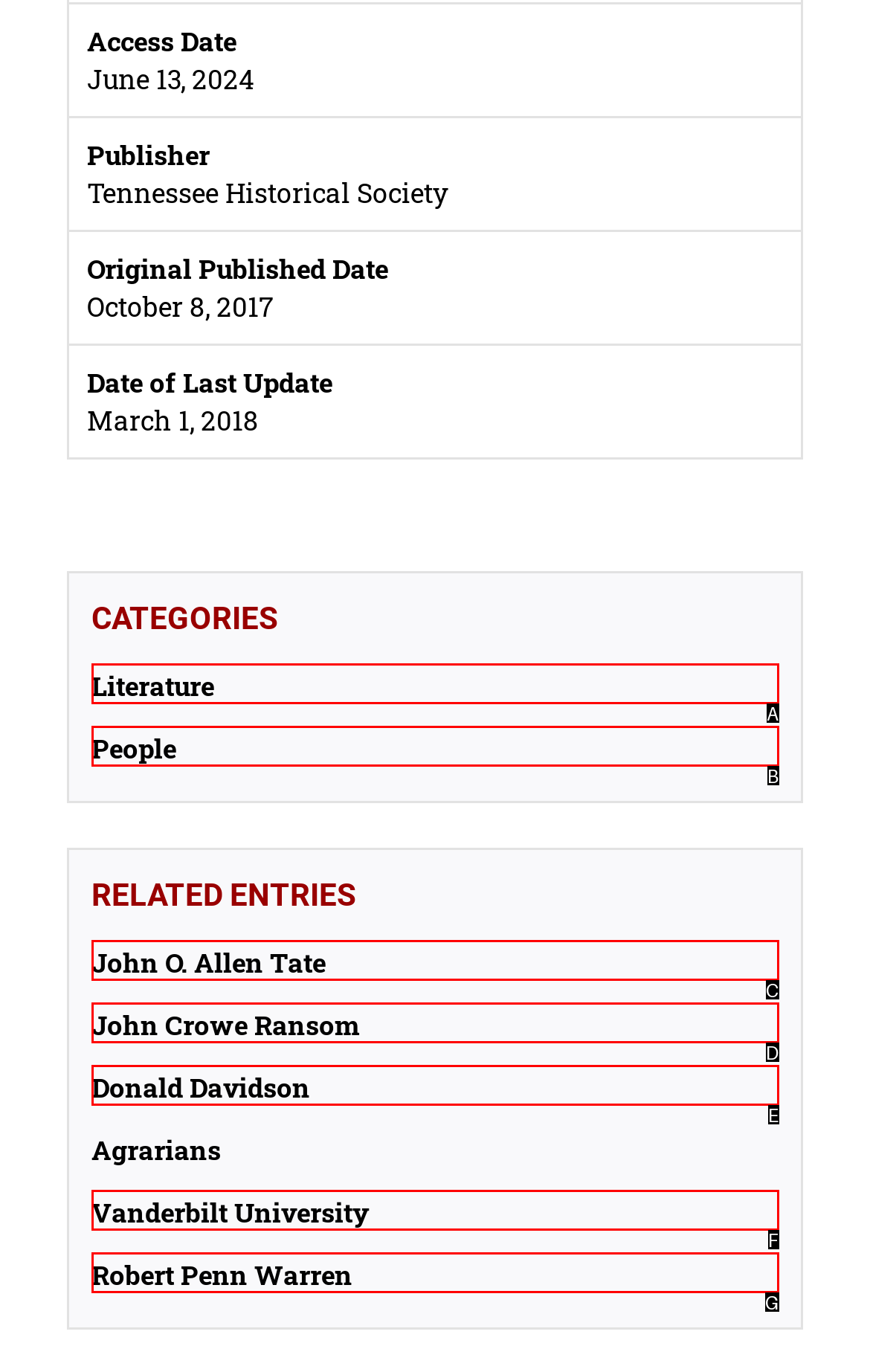Identify the HTML element that matches the description: John O. Allen Tate. Provide the letter of the correct option from the choices.

C